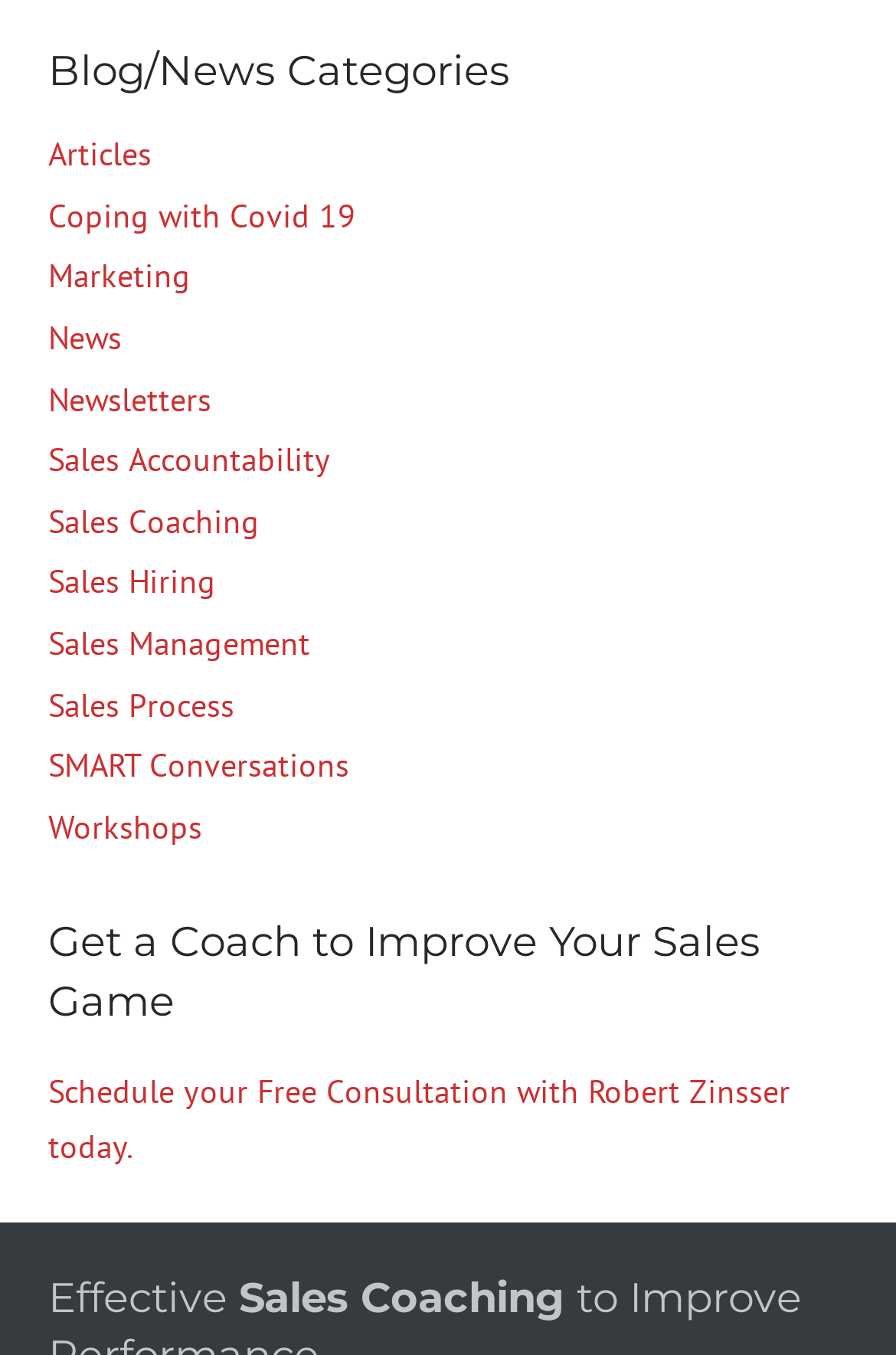Identify the bounding box coordinates for the region to click in order to carry out this instruction: "Get sales coaching". Provide the coordinates using four float numbers between 0 and 1, formatted as [left, top, right, bottom].

[0.054, 0.369, 0.29, 0.4]